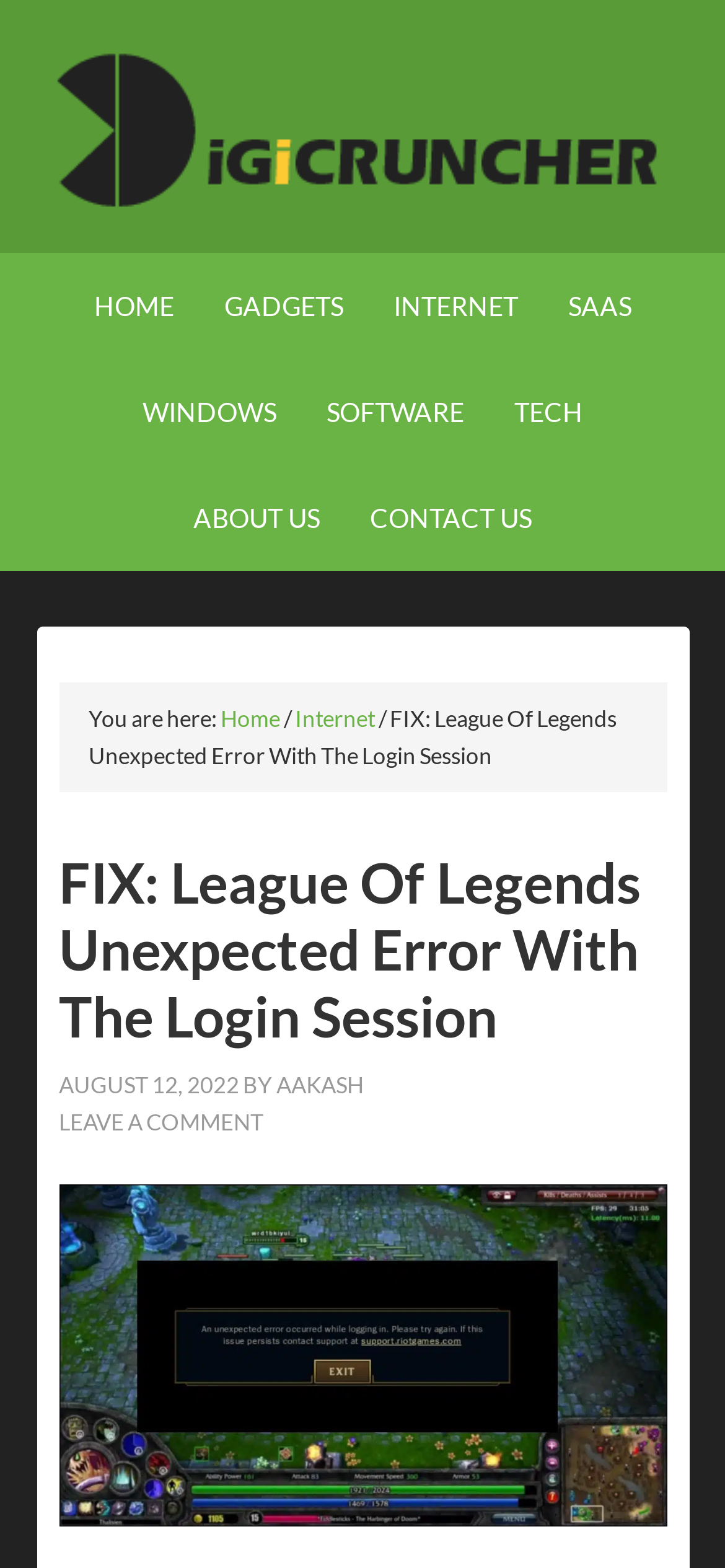Using the information in the image, give a comprehensive answer to the question: 
Who is the author of the current article?

I looked at the article header and saw that the author's name is 'AAKASH', which is linked to the author's profile.